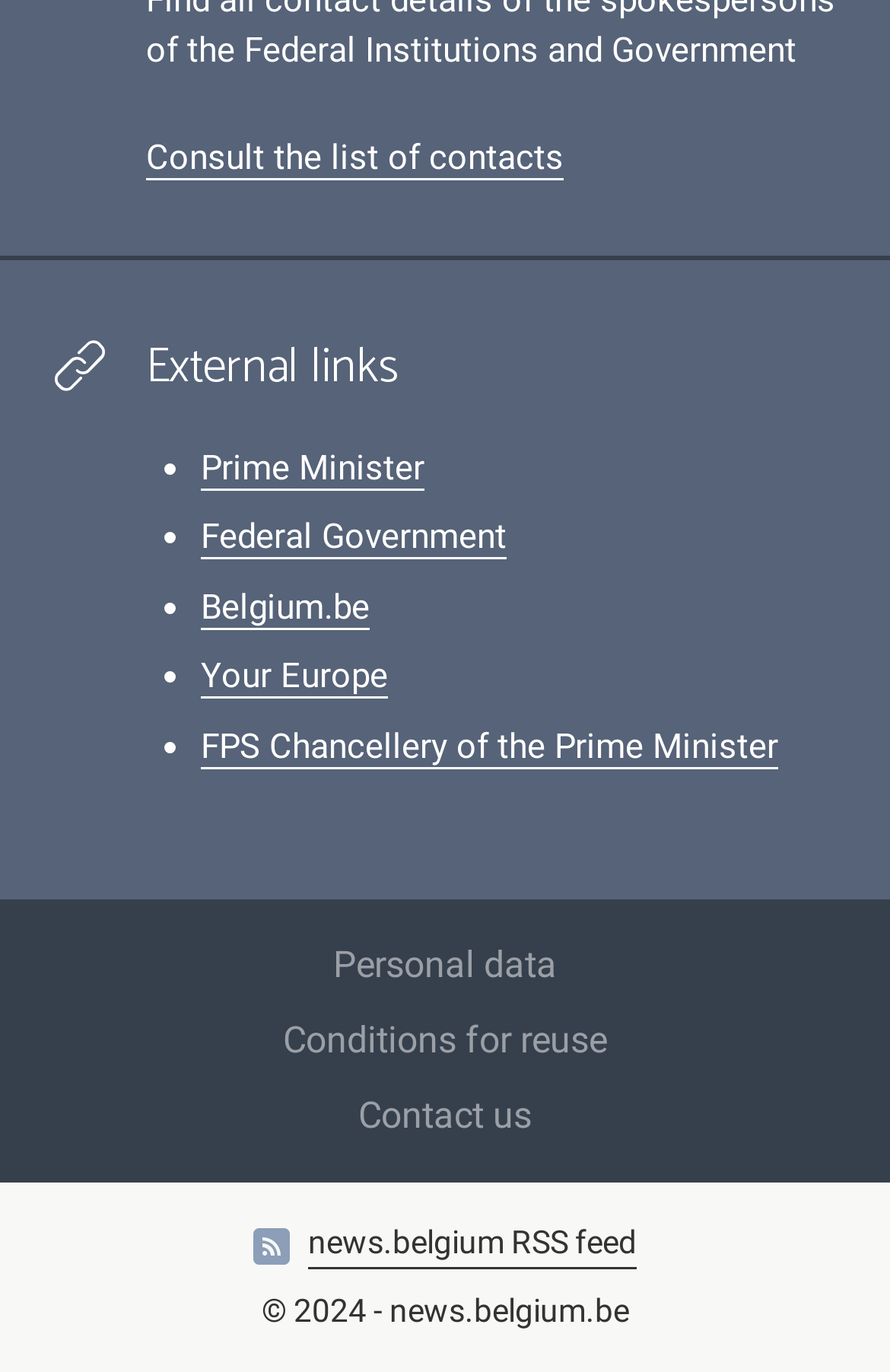What is the RSS feed icon?
We need a detailed and exhaustive answer to the question. Please elaborate.

The RSS feed icon is represented by the Unicode character '', which is located at the bottom of the webpage, next to the link text 'news.belgium RSS feed'.